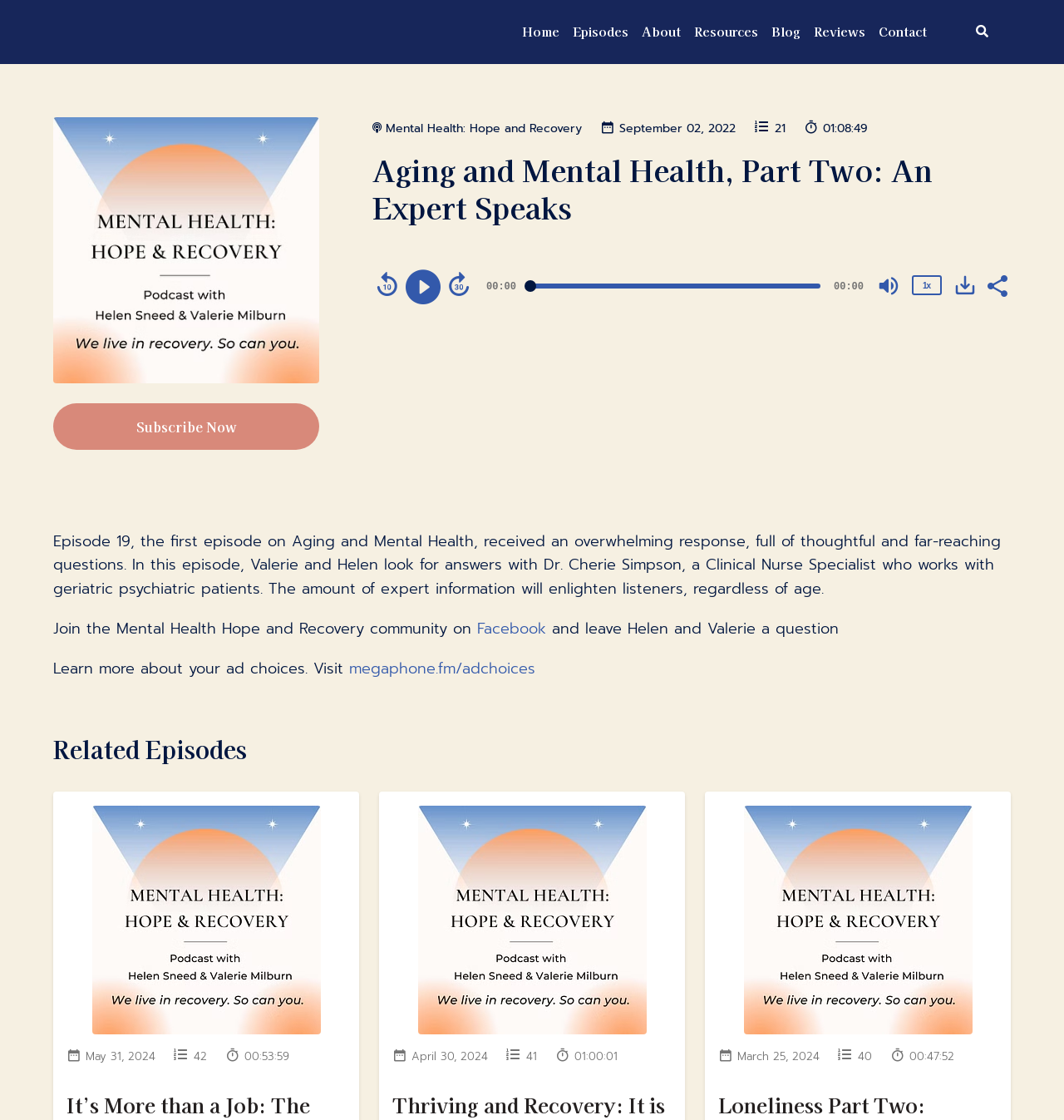Please determine the bounding box coordinates of the element to click in order to execute the following instruction: "Click the Subscribe Now button". The coordinates should be four float numbers between 0 and 1, specified as [left, top, right, bottom].

[0.05, 0.36, 0.3, 0.401]